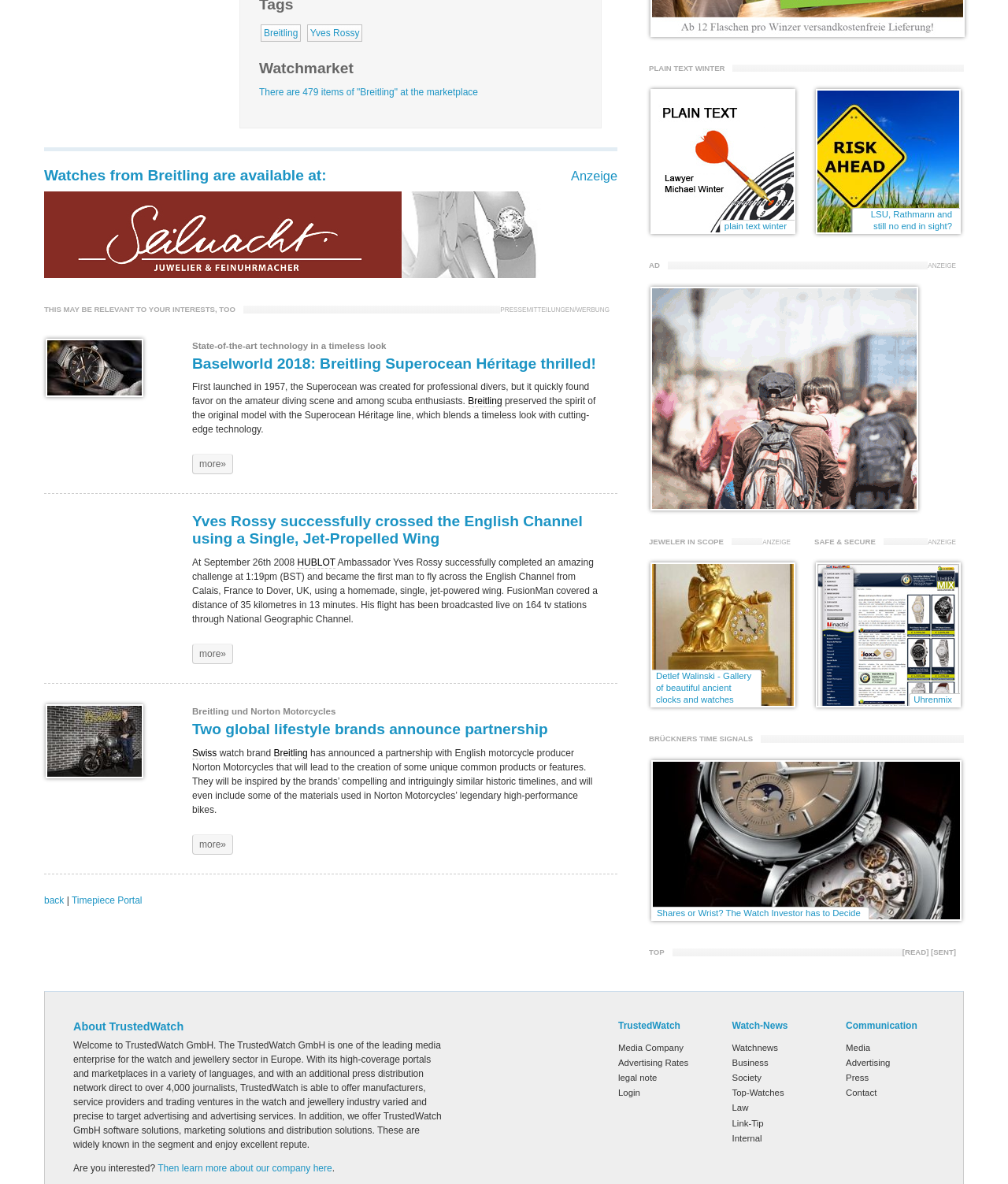Provide a single word or phrase to answer the given question: 
What is the name of the watch brand mentioned in the article with the image of a clock?

HUBLOT